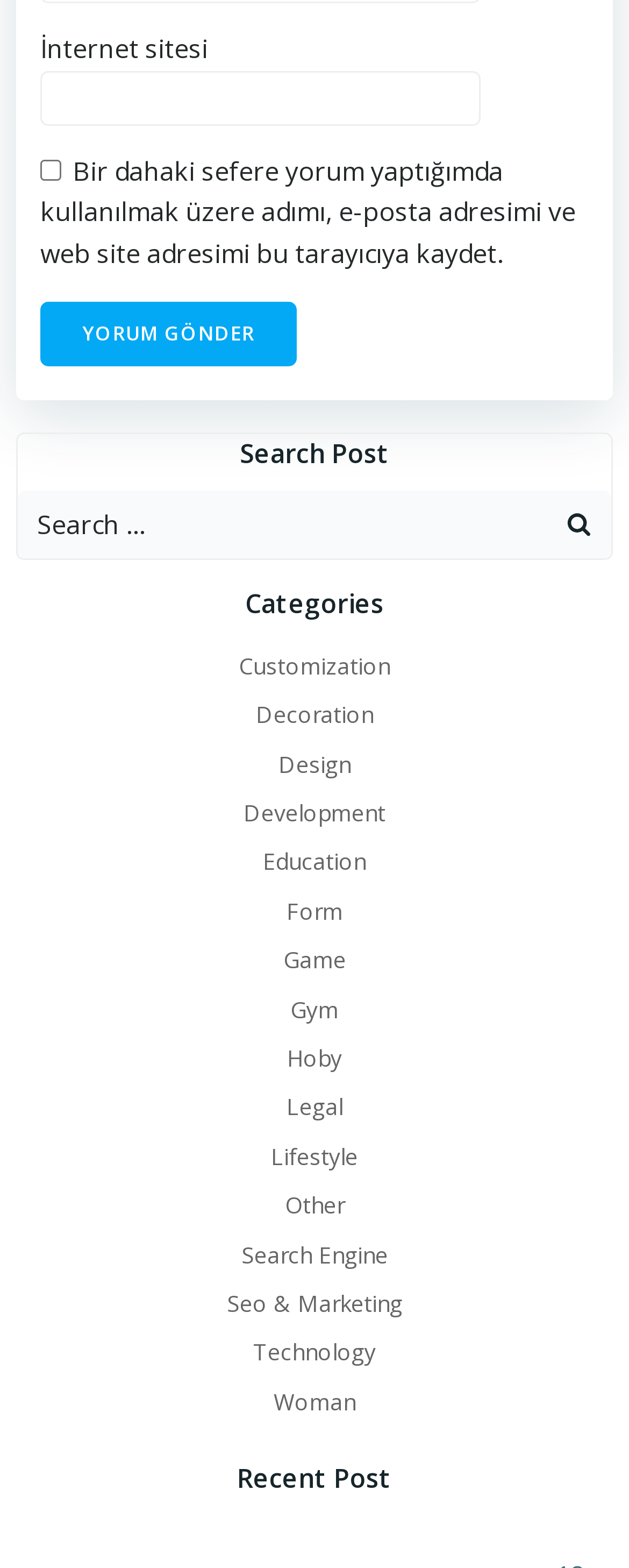Specify the bounding box coordinates of the element's region that should be clicked to achieve the following instruction: "Read the blog". The bounding box coordinates consist of four float numbers between 0 and 1, in the format [left, top, right, bottom].

None